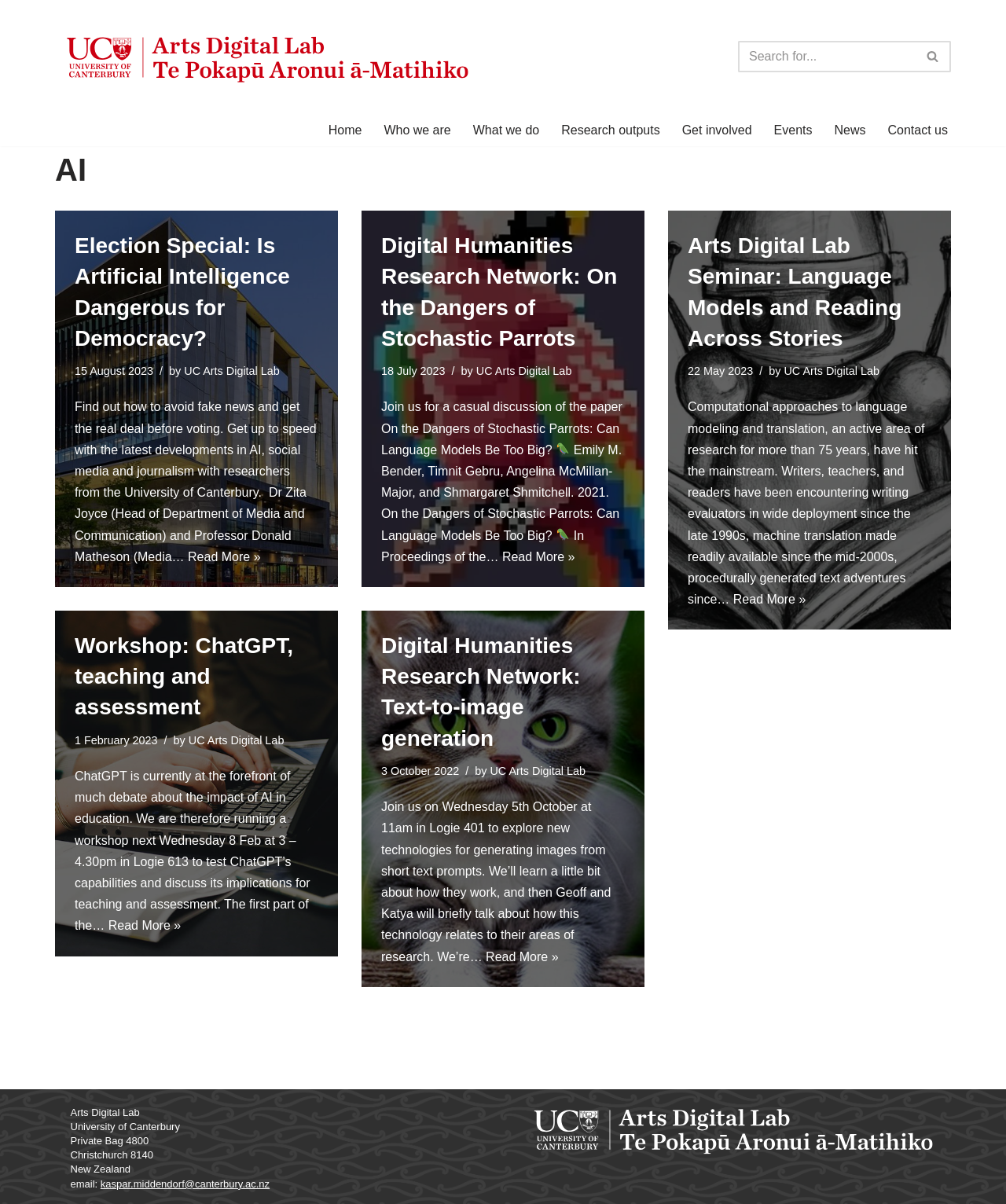Please provide a comprehensive answer to the question below using the information from the image: What is the theme of the image in the 'Digital Humanities Research Network: Text-to-image generation' article?

The theme of the image can be inferred from the description of the image as an 'AI-generated image of a cute cat'.